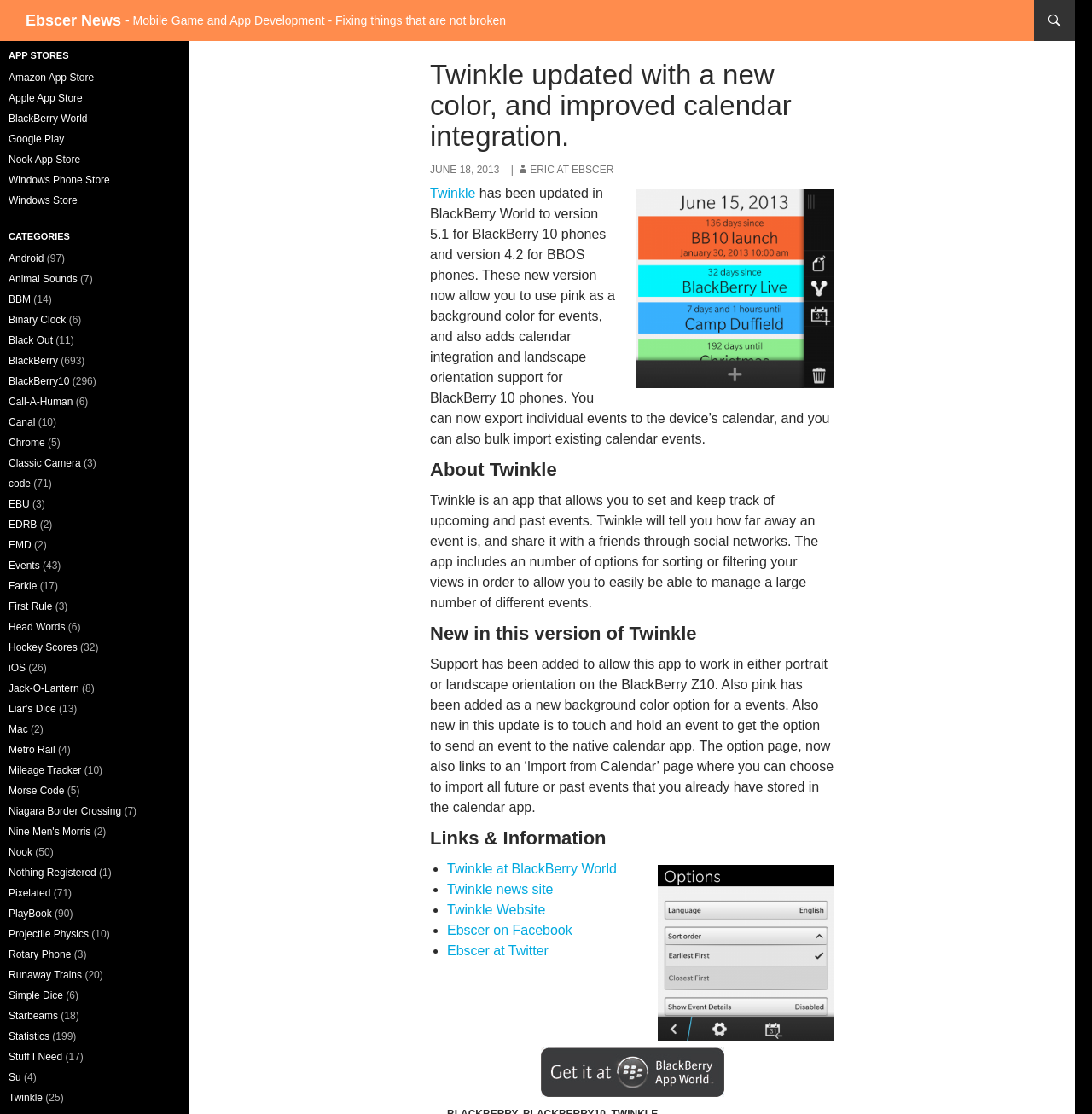Using the format (top-left x, top-left y, bottom-right x, bottom-right y), and given the element description, identify the bounding box coordinates within the screenshot: Twinkle at BlackBerry World

[0.409, 0.773, 0.565, 0.786]